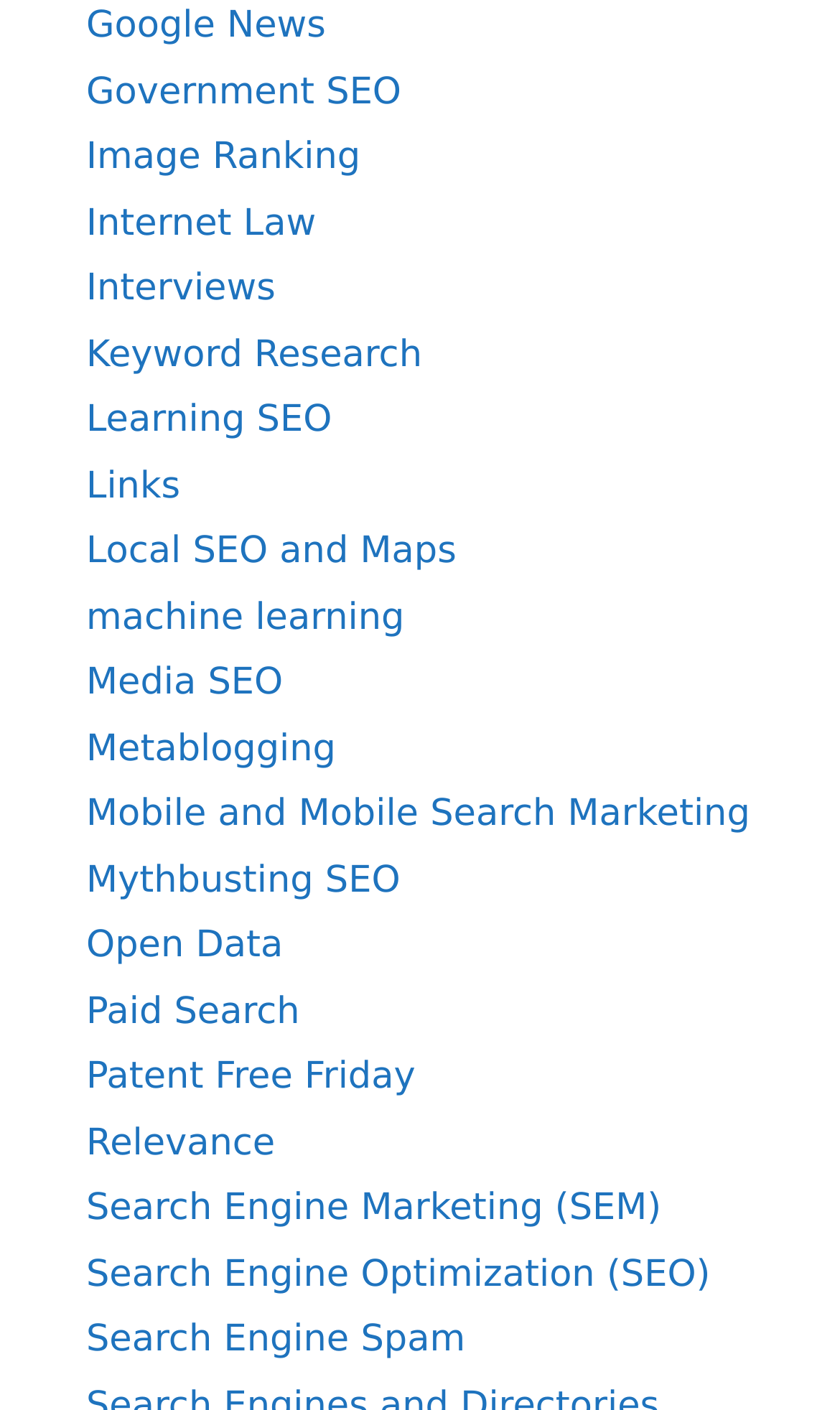Identify the bounding box coordinates of the specific part of the webpage to click to complete this instruction: "read about Machine Learning".

[0.103, 0.423, 0.482, 0.454]